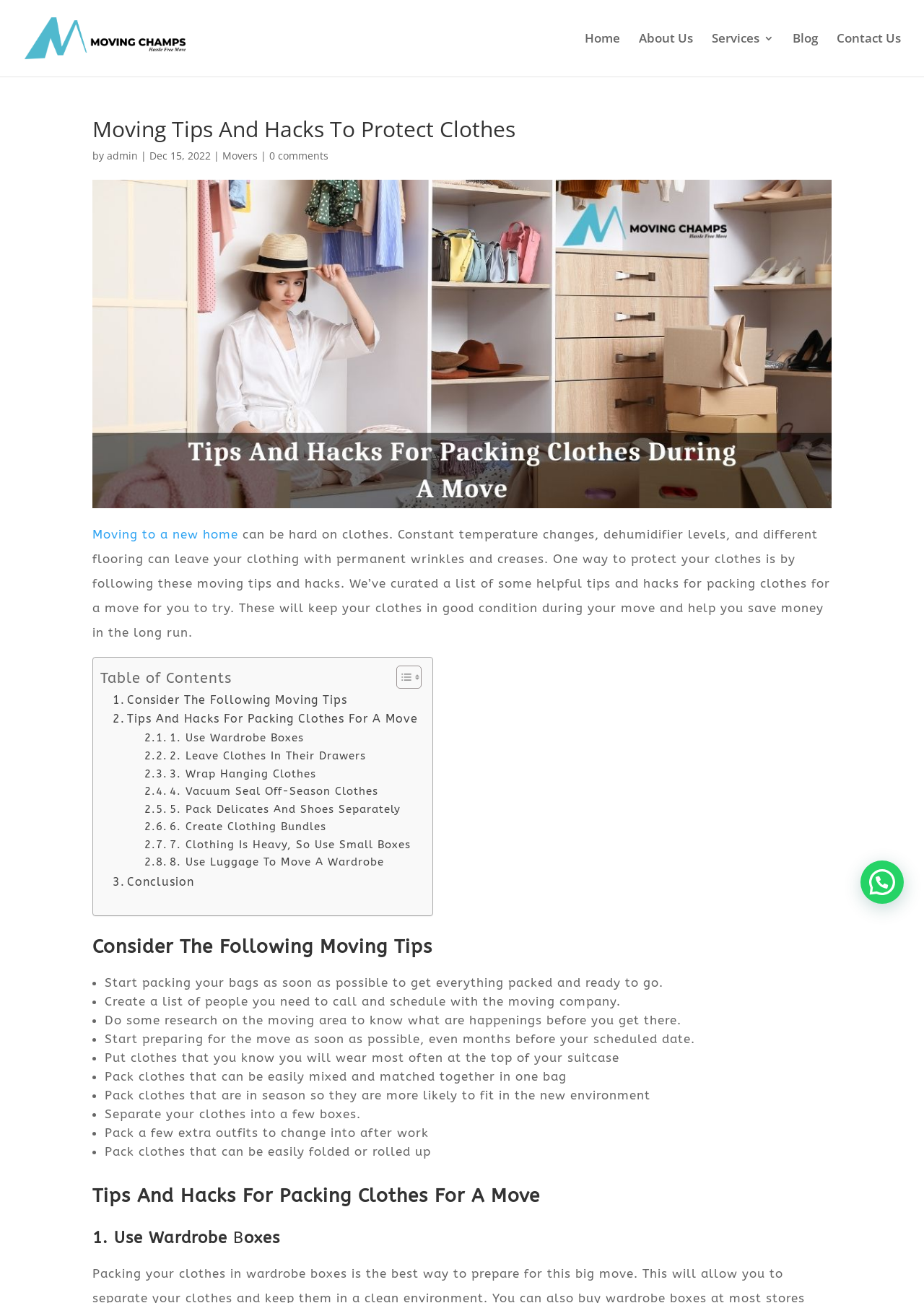Answer the following inquiry with a single word or phrase:
How many moving tips are provided on this webpage?

8